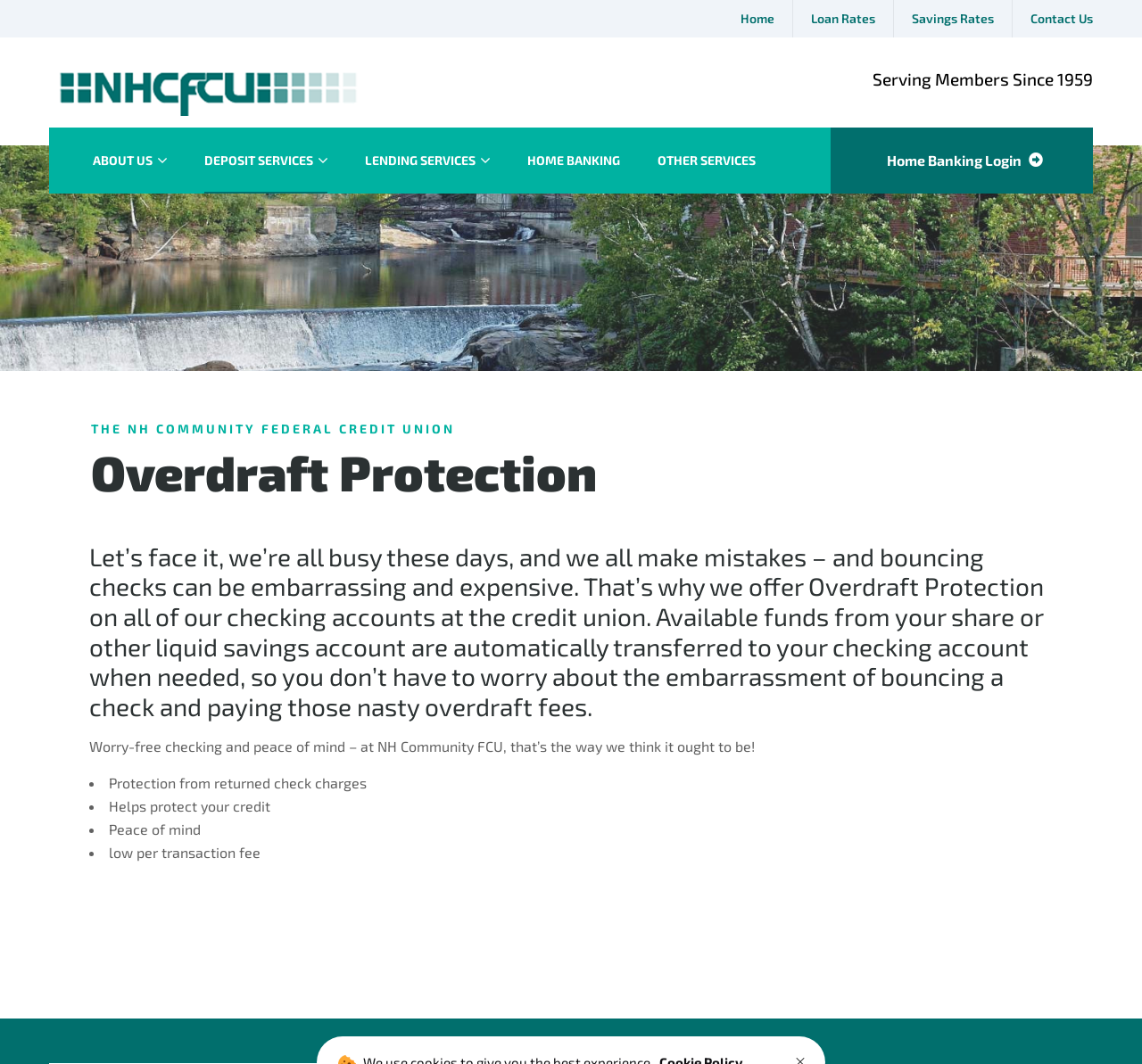What is the name of the credit union?
Could you answer the question with a detailed and thorough explanation?

I found the answer by looking at the static text element 'THE NH COMMUNITY FEDERAL CREDIT UNION' which is located at the top of the webpage, indicating the name of the credit union.